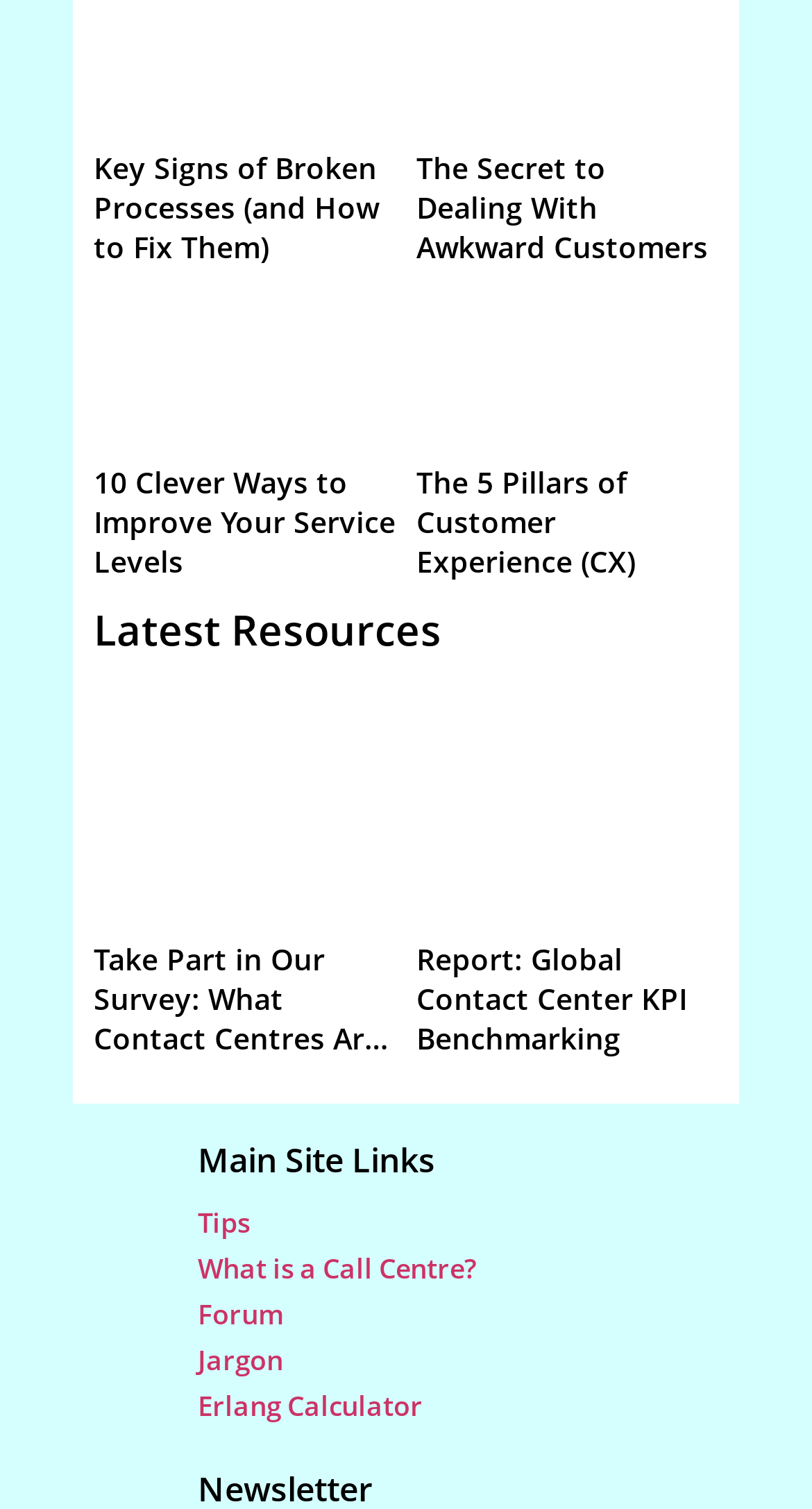Answer the question in one word or a short phrase:
How many columns are there in the webpage layout?

2